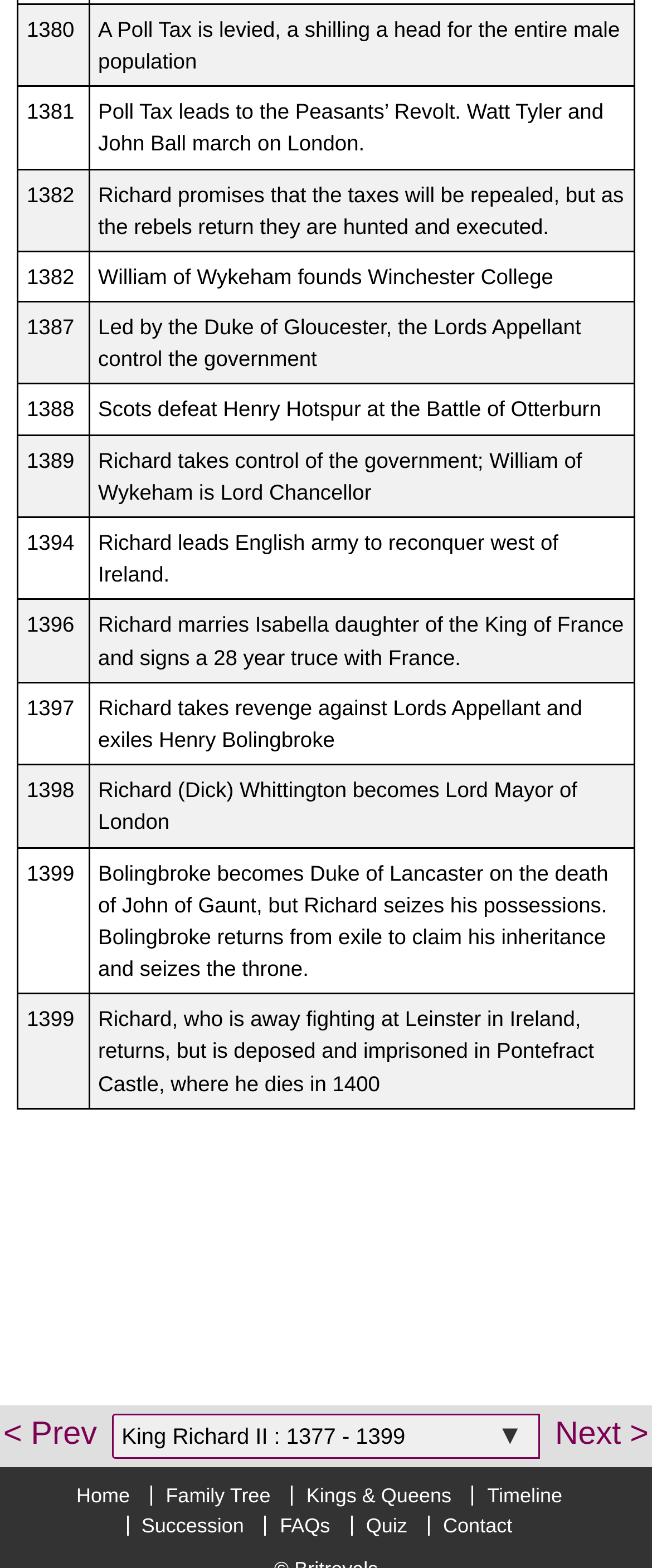Determine the bounding box coordinates for the clickable element to execute this instruction: "Click on the 'Next' link". Provide the coordinates as four float numbers between 0 and 1, i.e., [left, top, right, bottom].

[0.851, 0.904, 0.995, 0.926]